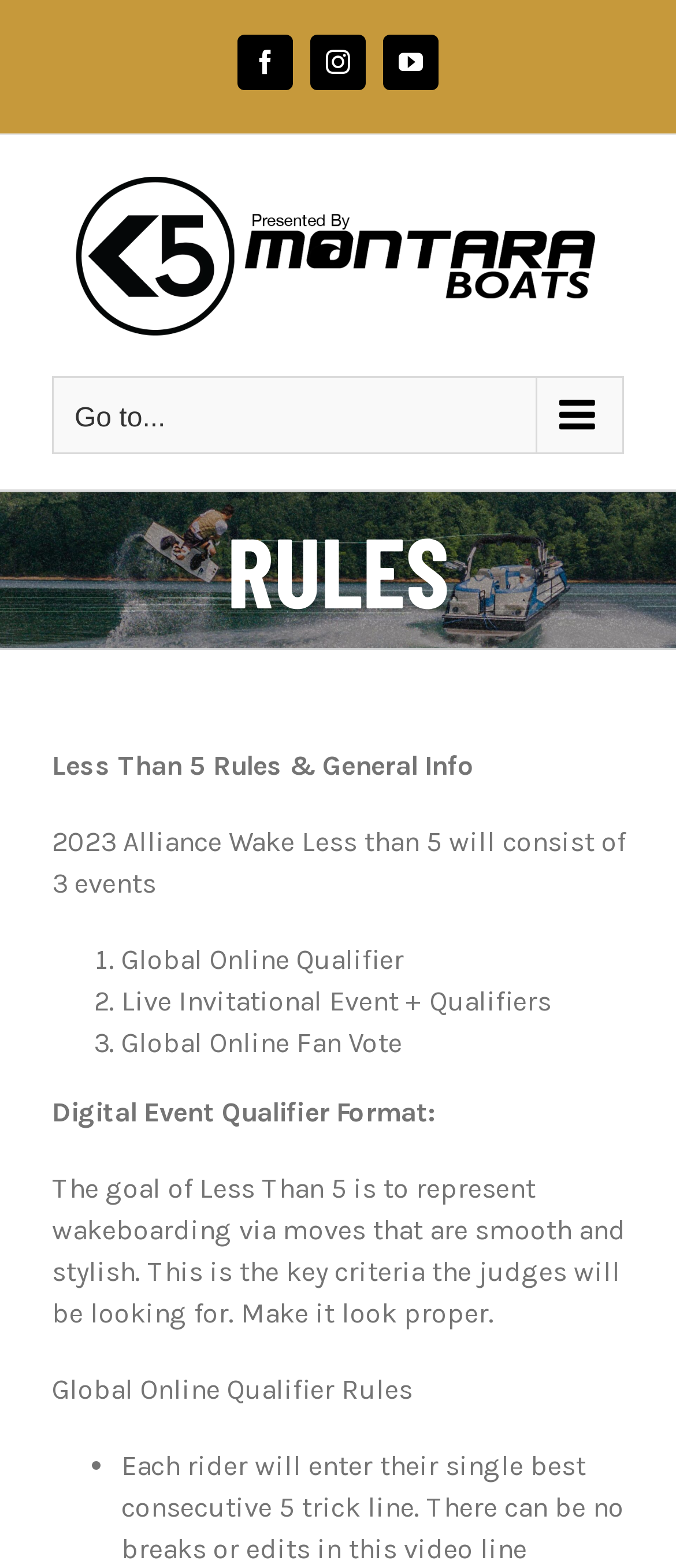How many social media links are on the page?
Answer the question with a single word or phrase by looking at the picture.

3